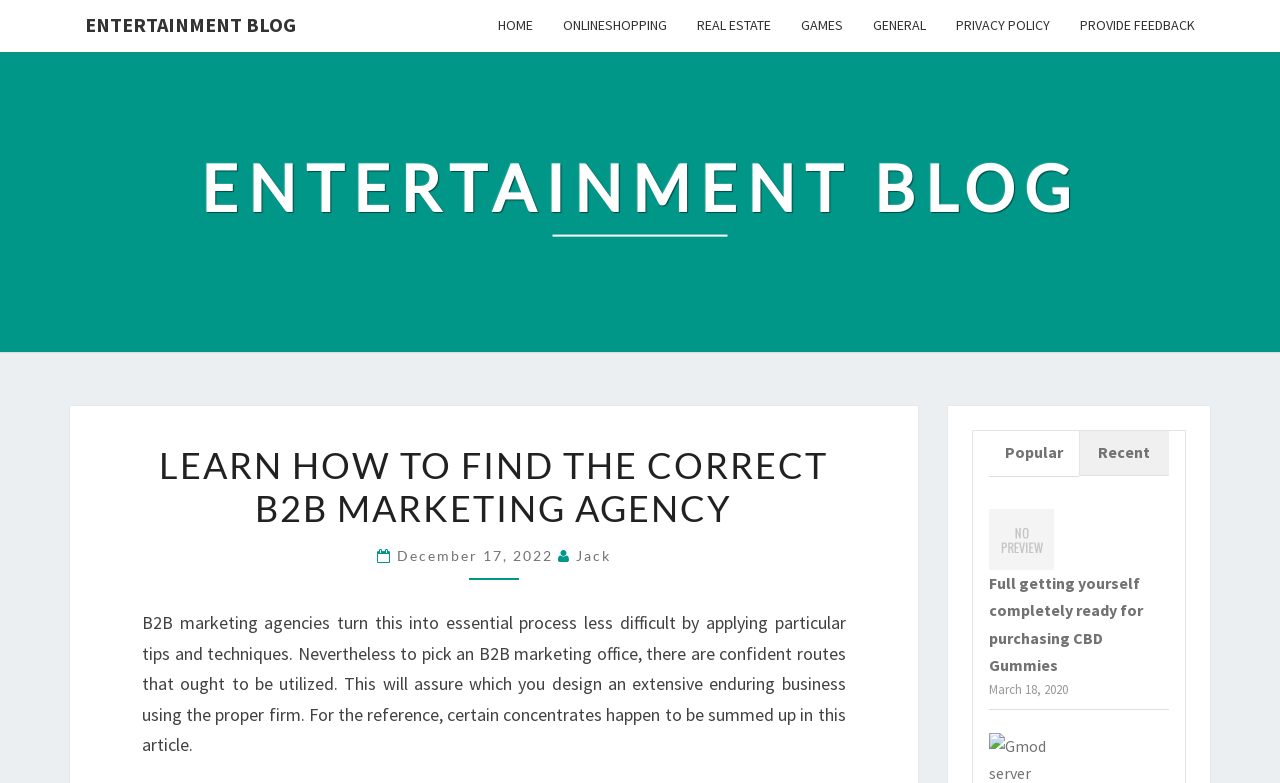Locate the UI element that matches the description Privacy Policy in the webpage screenshot. Return the bounding box coordinates in the format (top-left x, top-left y, bottom-right x, bottom-right y), with values ranging from 0 to 1.

[0.735, 0.0, 0.832, 0.066]